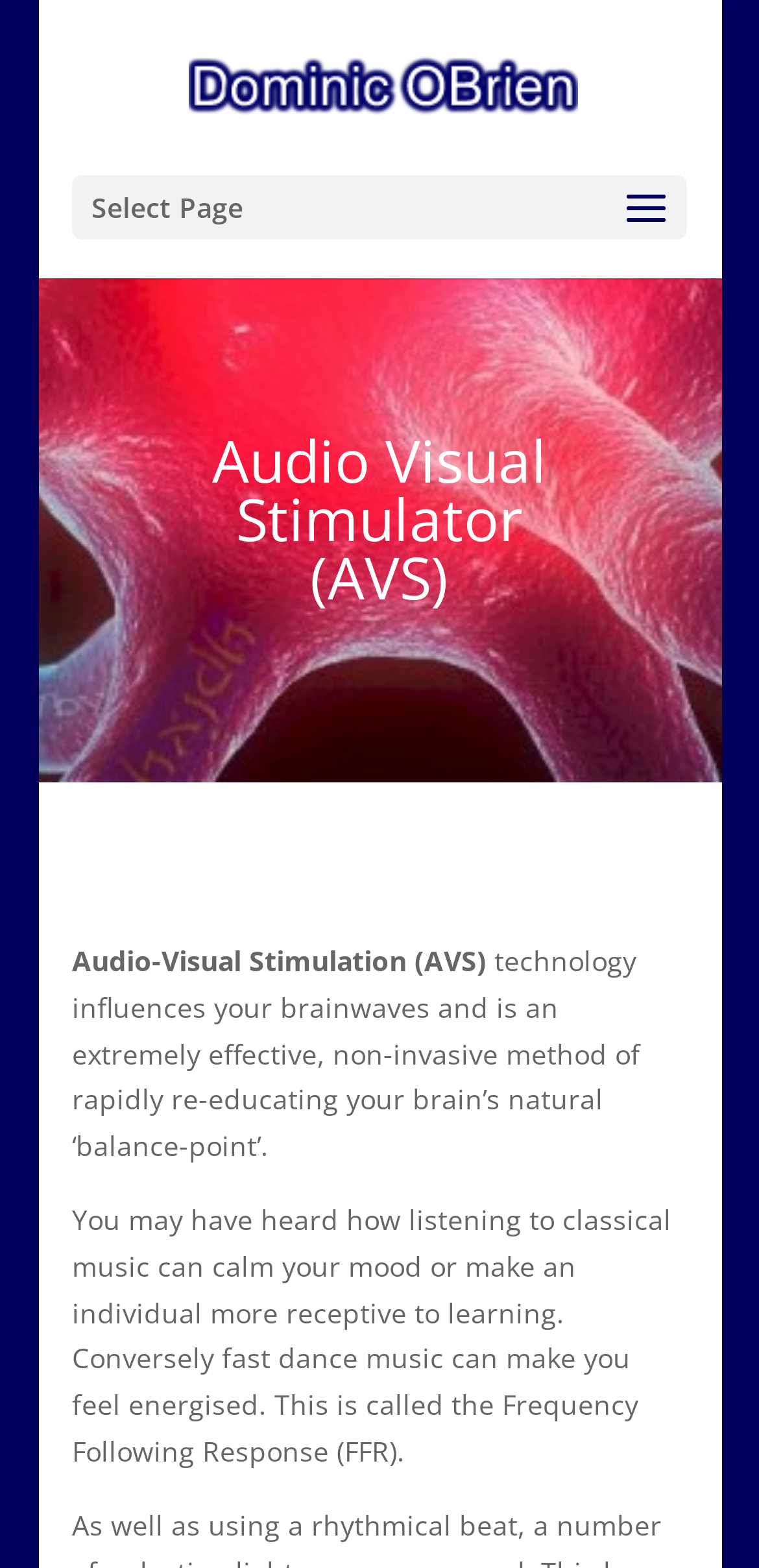Provide a short, one-word or phrase answer to the question below:
What is the purpose of Audio-Visual Stimulation?

Rapidly re-educating brain's natural balance-point